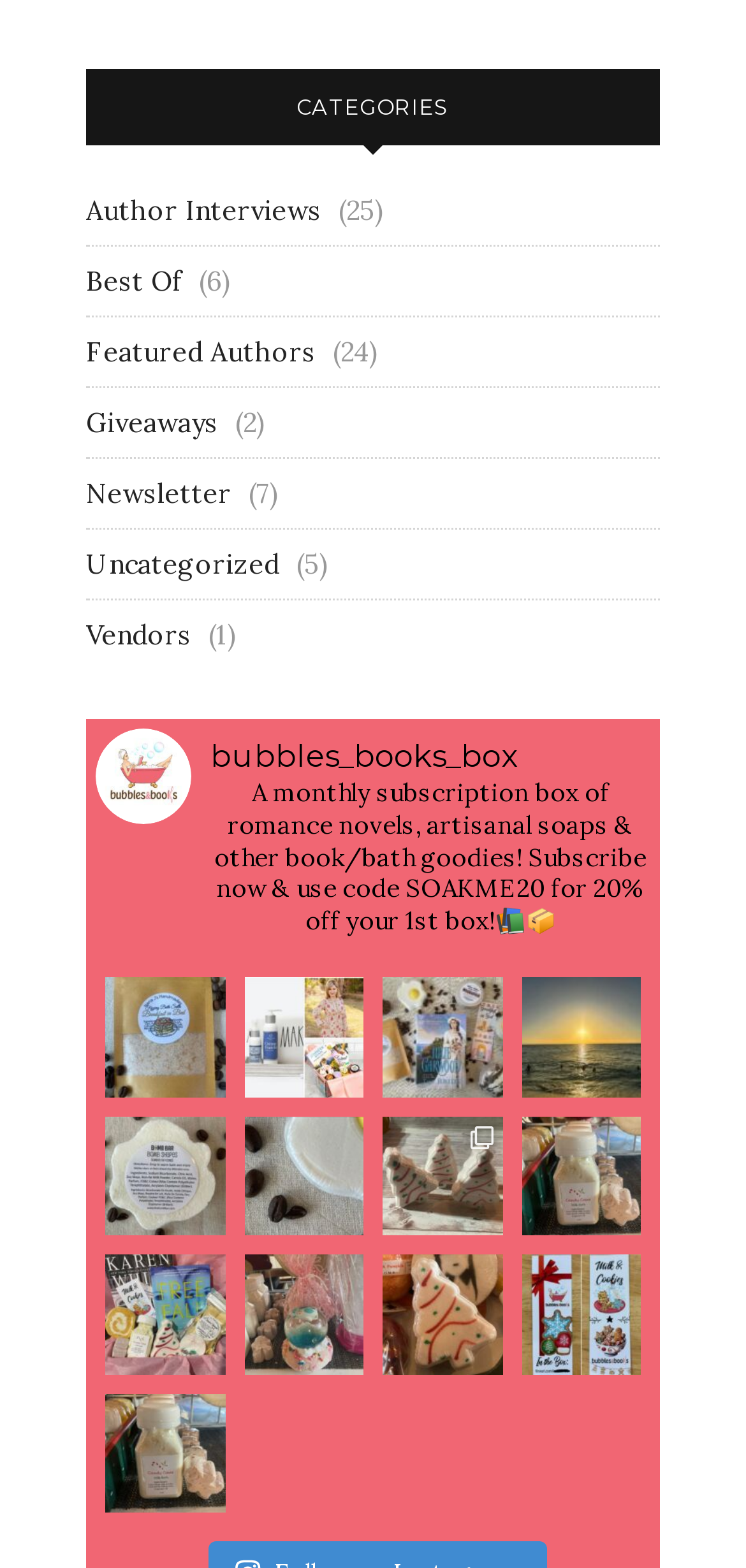Provide the bounding box coordinates for the area that should be clicked to complete the instruction: "Subscribe to 'bubbles_books_box'".

[0.128, 0.465, 0.872, 0.599]